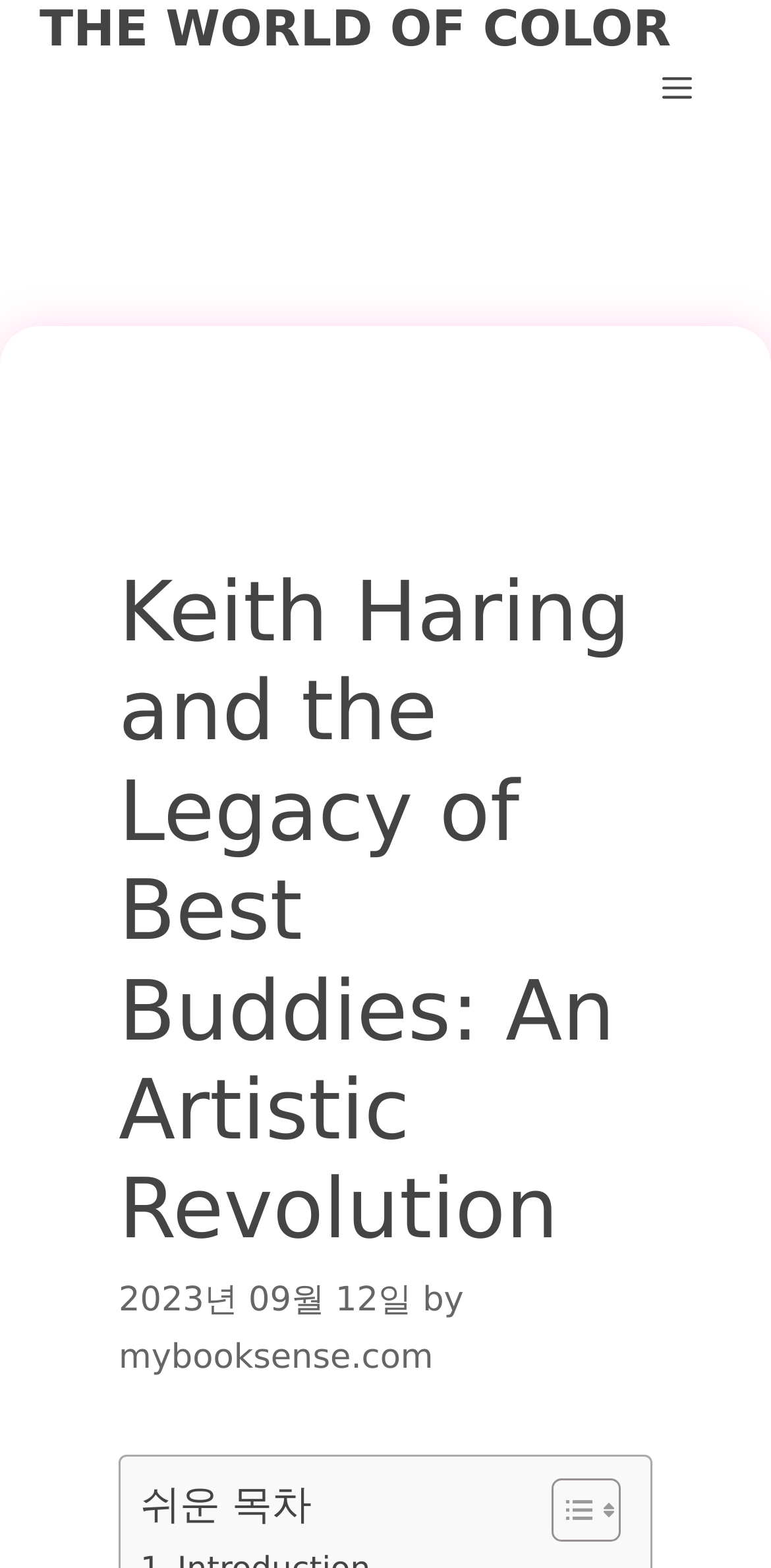Locate the bounding box coordinates of the UI element described by: "Toggle". The bounding box coordinates should consist of four float numbers between 0 and 1, i.e., [left, top, right, bottom].

[0.677, 0.942, 0.792, 0.985]